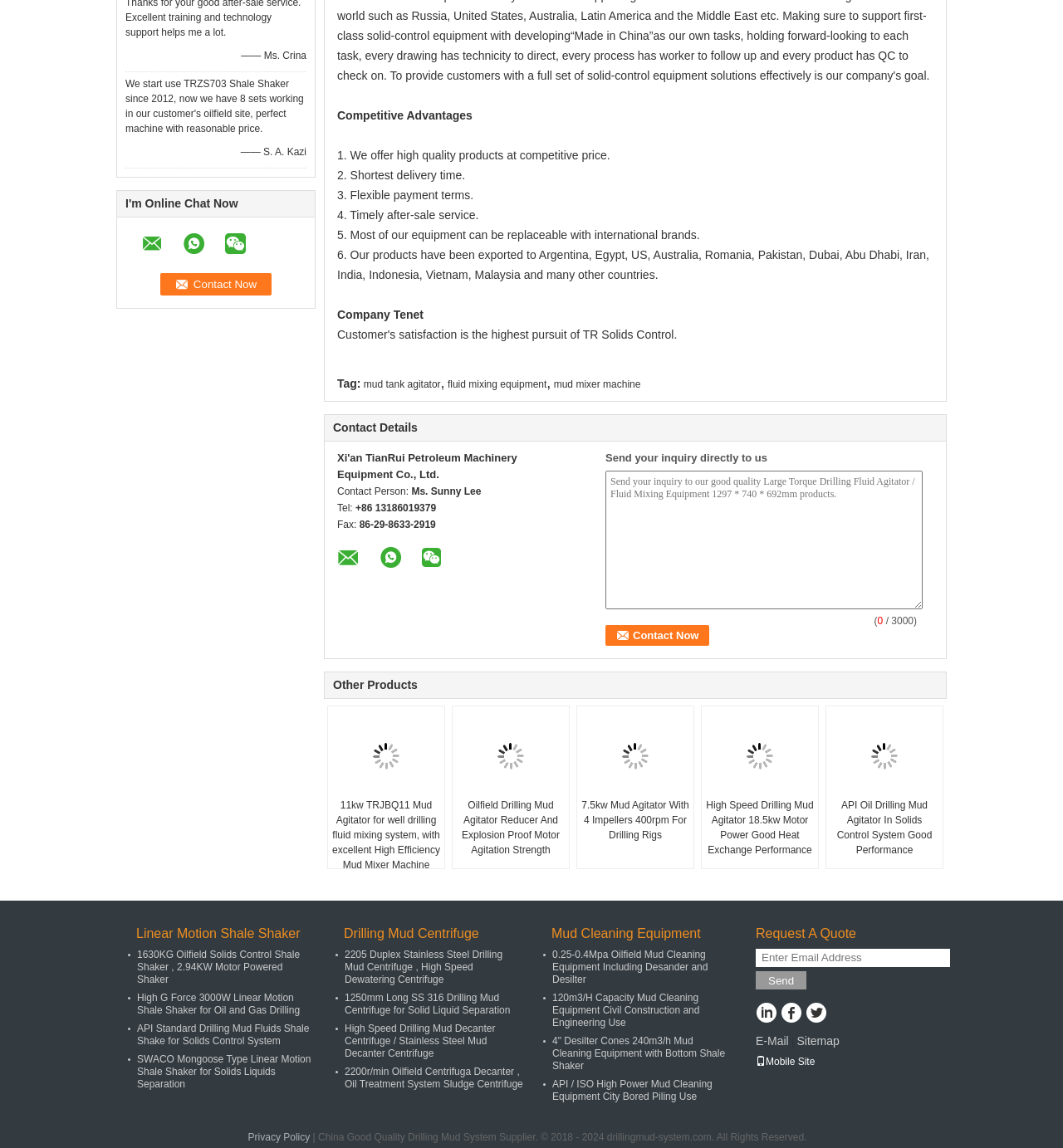Find the bounding box coordinates for the UI element that matches this description: "name="submit" value="Contact Now"".

[0.151, 0.238, 0.256, 0.257]